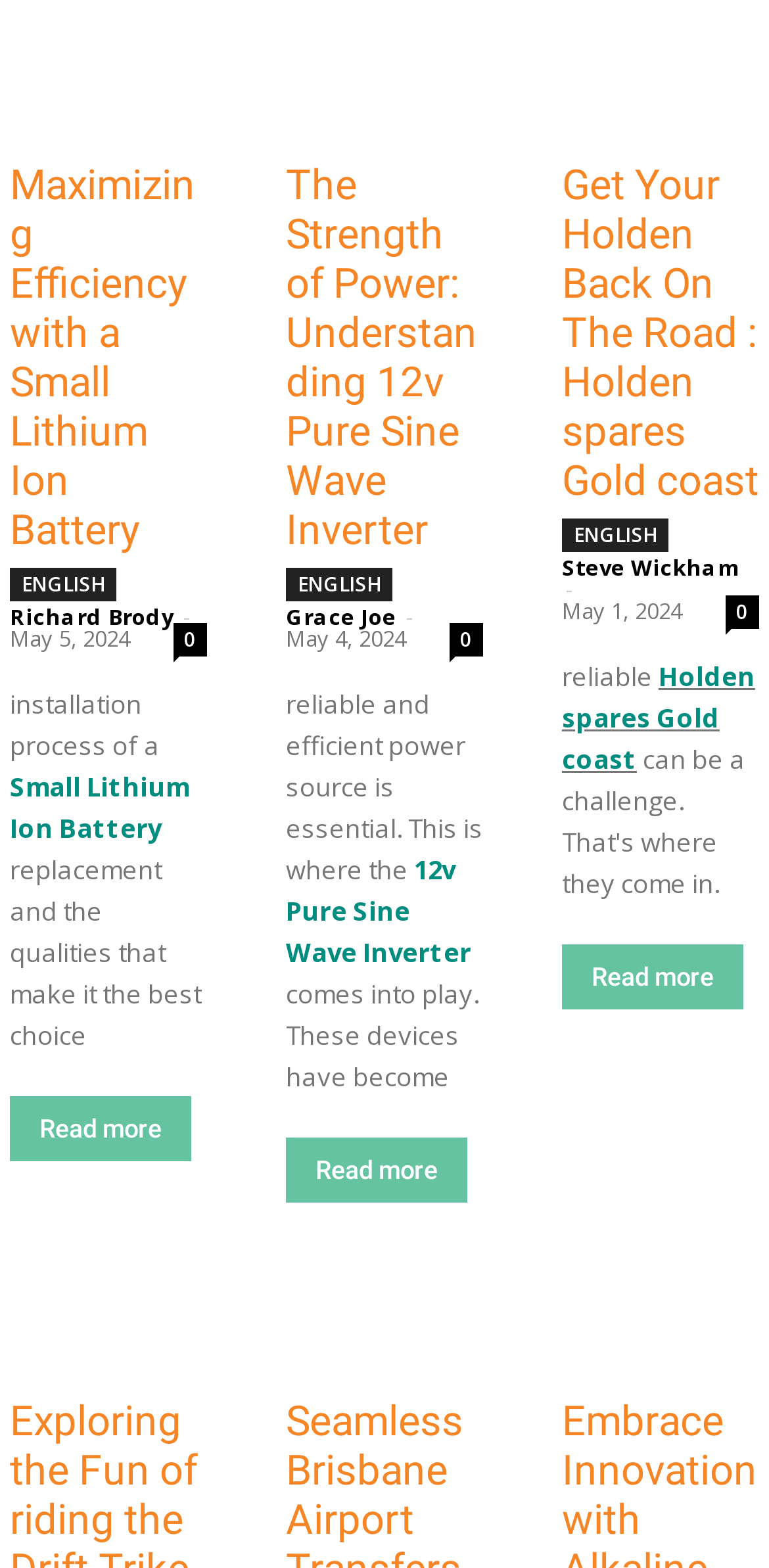Show the bounding box coordinates for the element that needs to be clicked to execute the following instruction: "Read more about Get Your Holden Back On The Road : Holden spares Gold coast". Provide the coordinates in the form of four float numbers between 0 and 1, i.e., [left, top, right, bottom].

[0.731, 0.602, 0.967, 0.644]